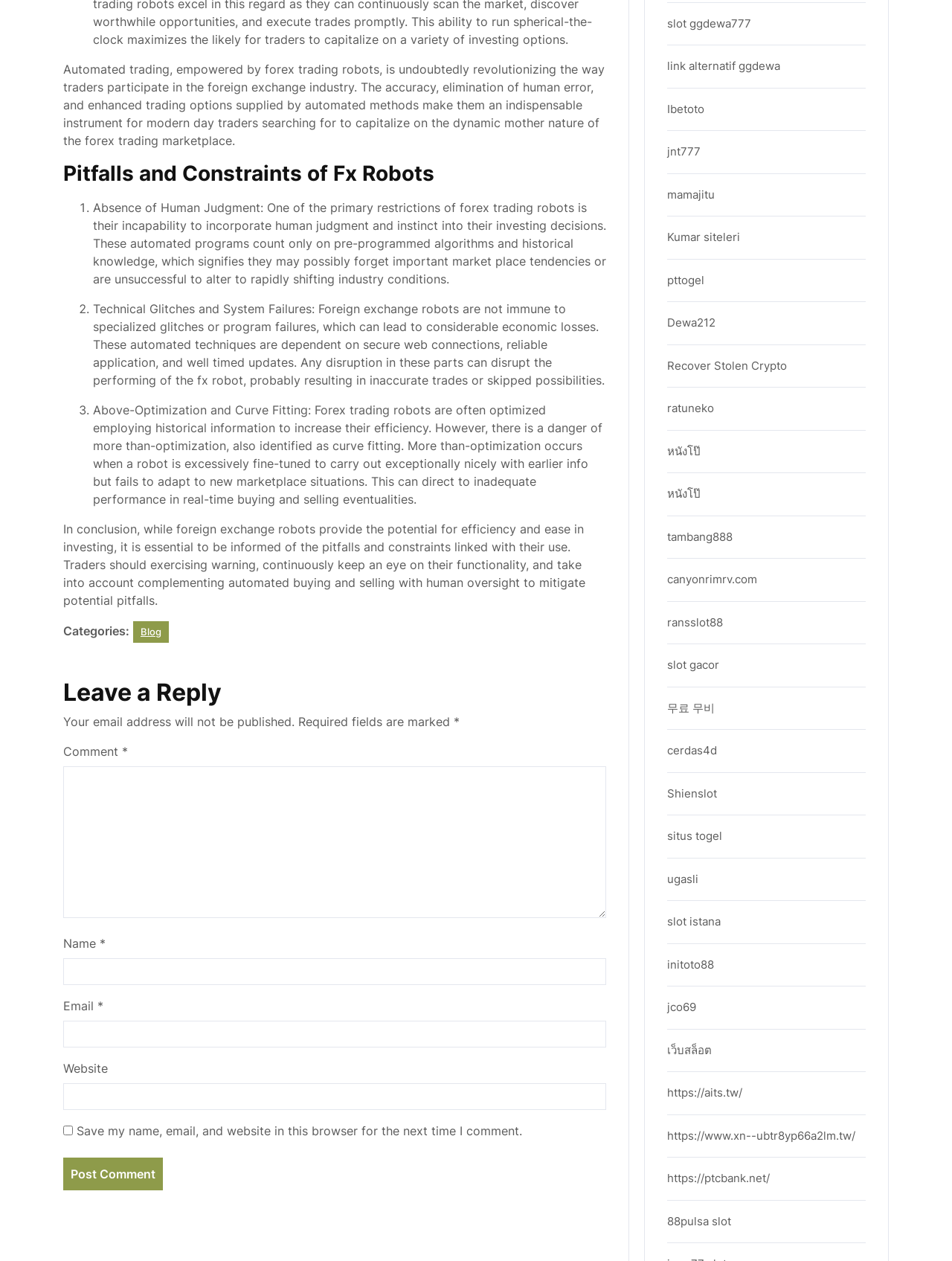What is the topic of the main article on this webpage?
From the screenshot, provide a brief answer in one word or phrase.

Pitfalls and constraints of forex robots